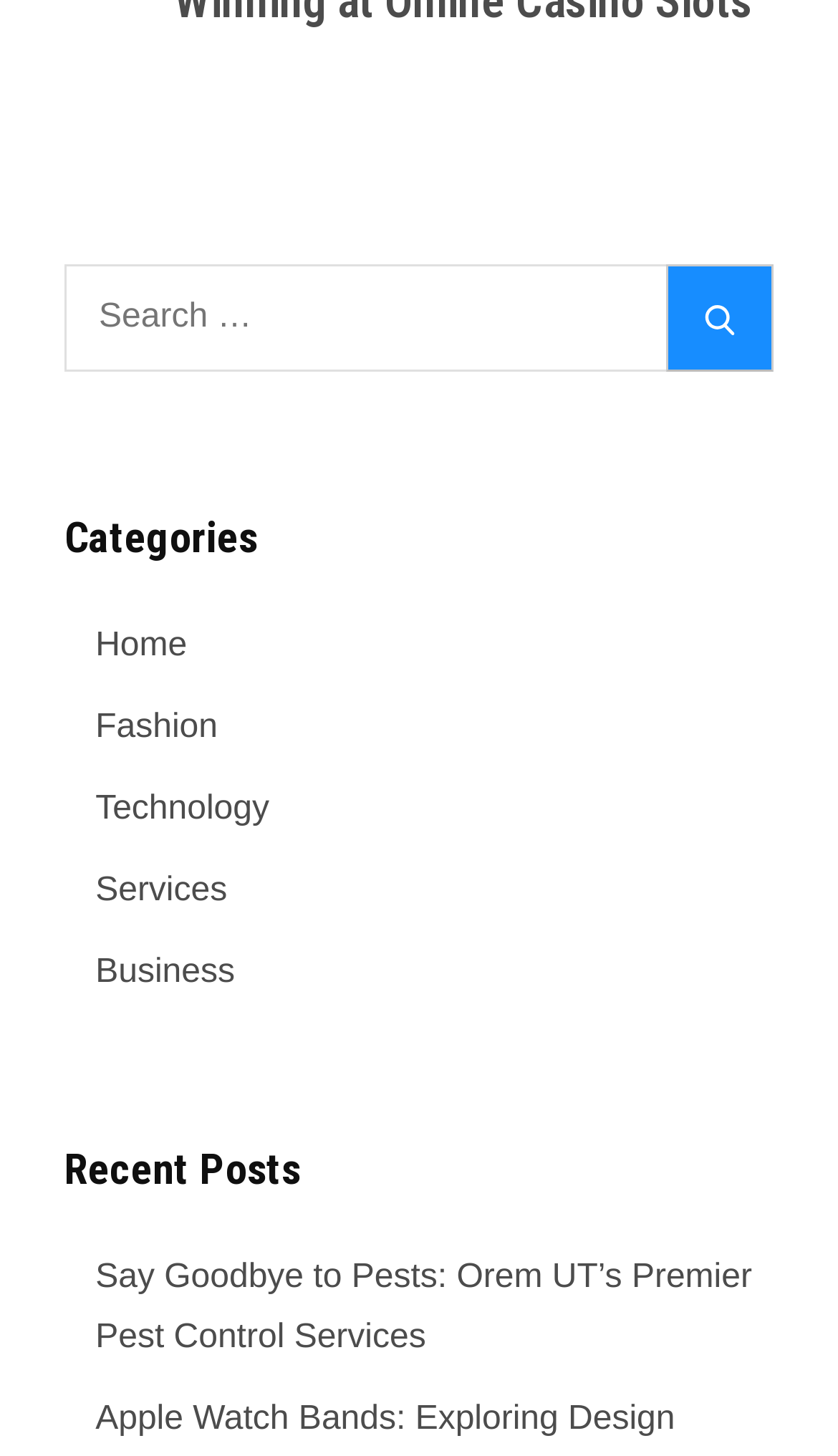How many headings are on the webpage?
Based on the image, respond with a single word or phrase.

2